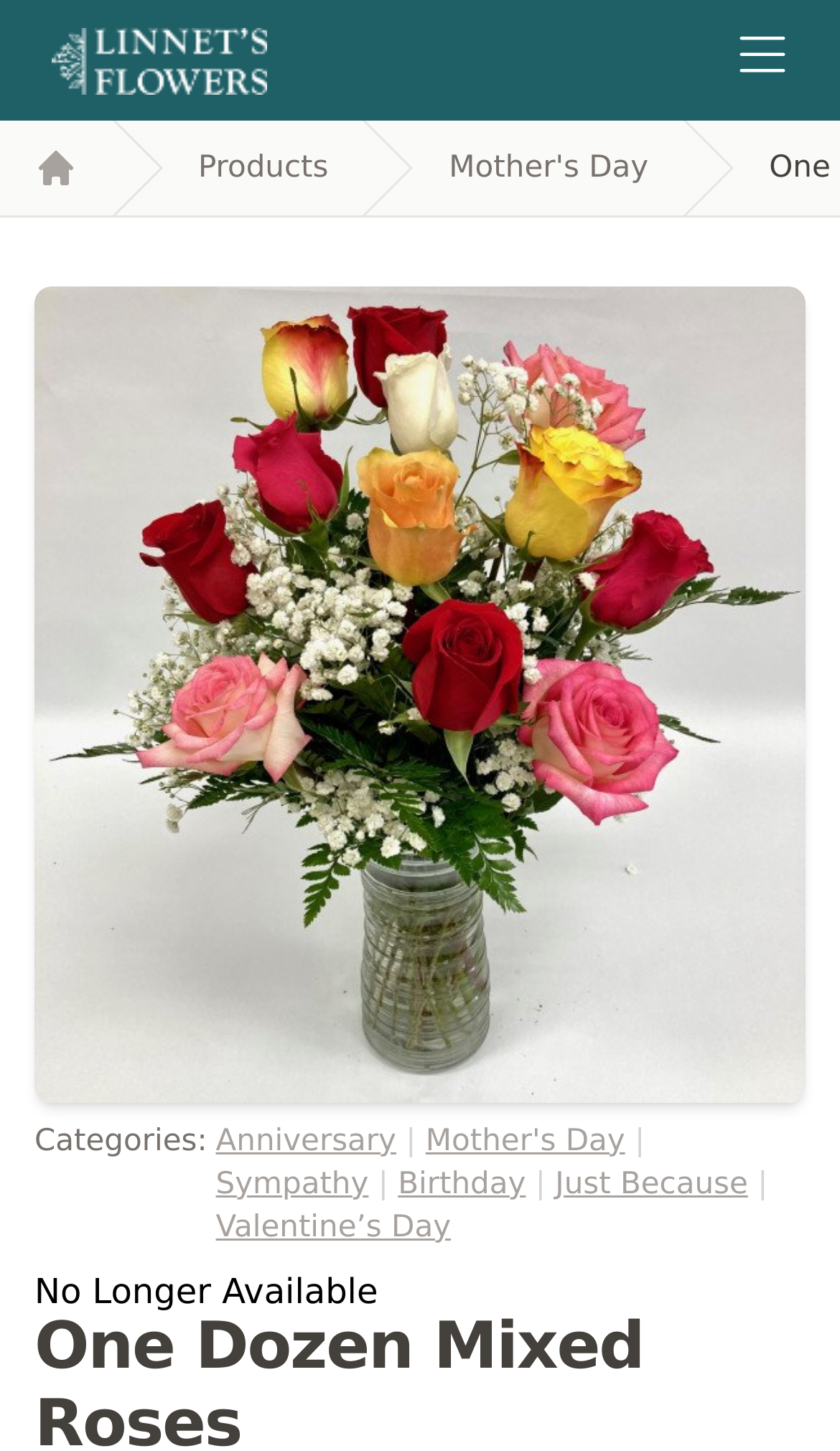Locate the bounding box coordinates of the item that should be clicked to fulfill the instruction: "click the image of One Dozen Mixed Roses".

[0.041, 0.197, 0.959, 0.76]